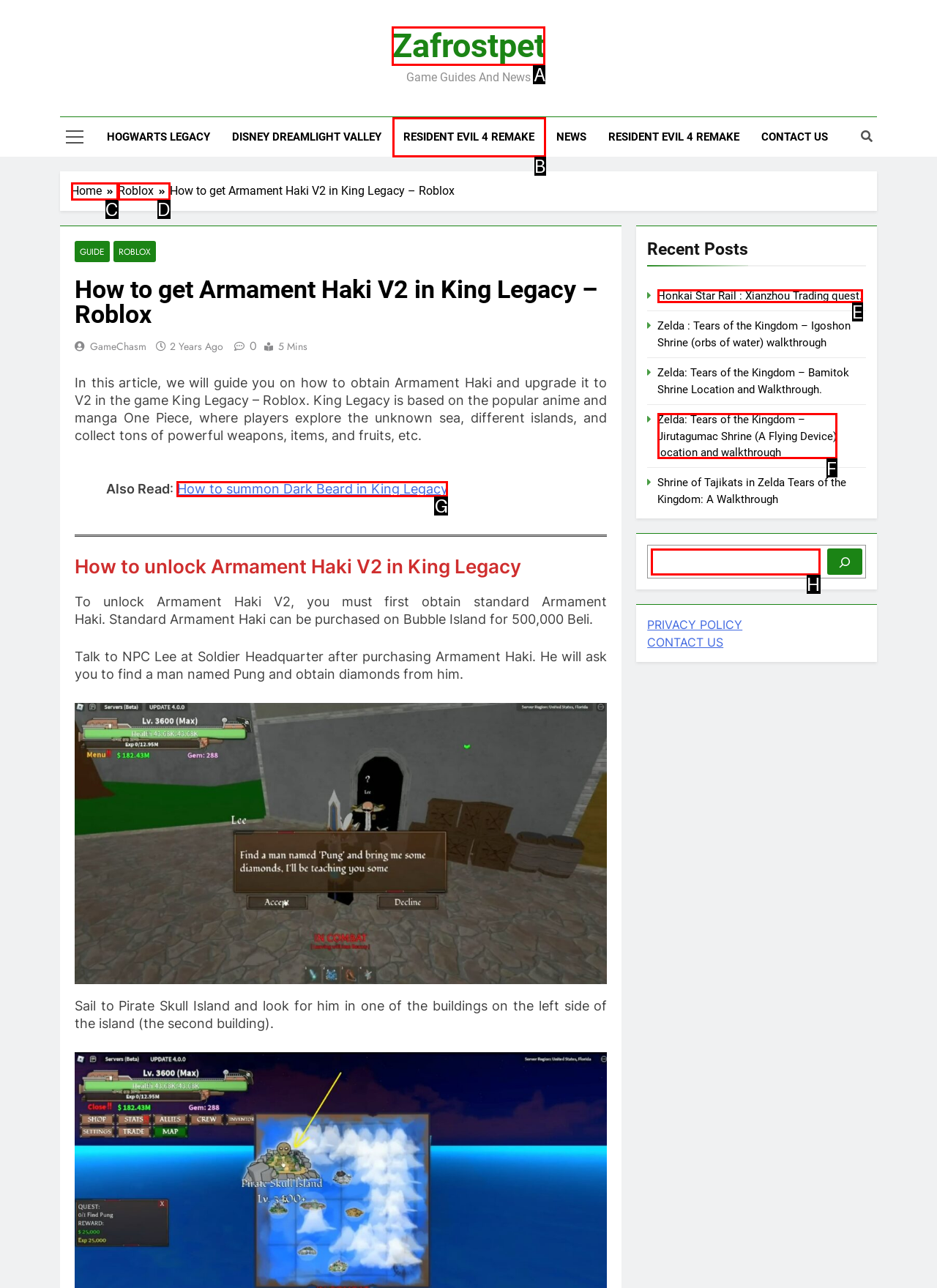Match the HTML element to the description: Roblox. Respond with the letter of the correct option directly.

D